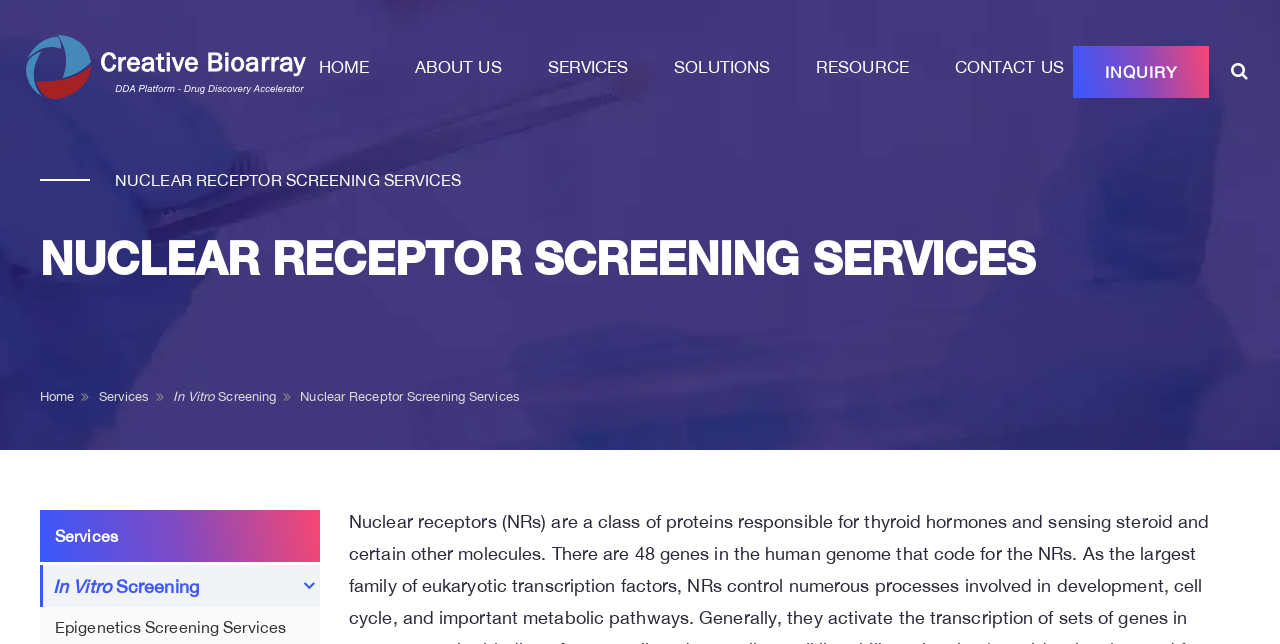Determine the bounding box coordinates for the element that should be clicked to follow this instruction: "Go to the HOME page". The coordinates should be given as four float numbers between 0 and 1, in the format [left, top, right, bottom].

[0.233, 0.053, 0.304, 0.156]